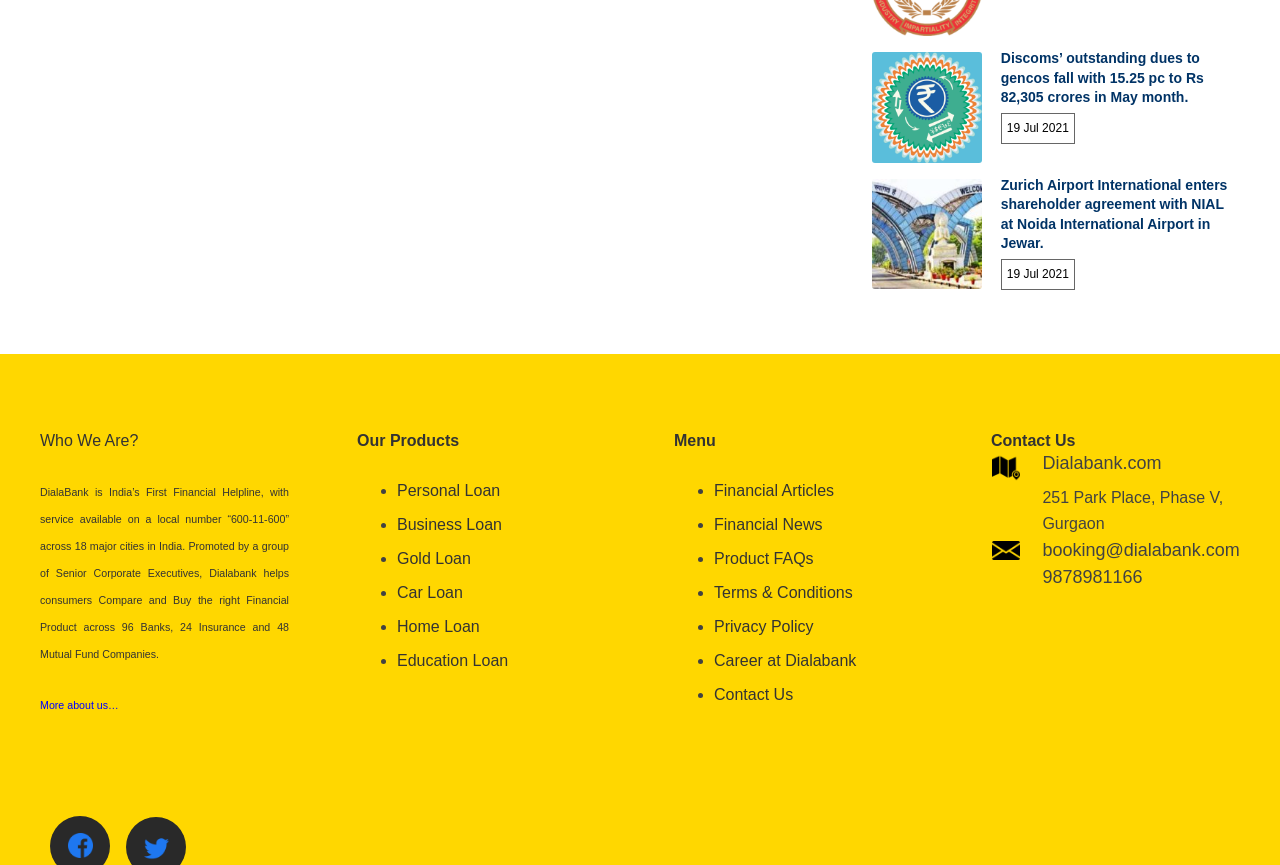How many types of loans are listed on the webpage?
Please give a detailed answer to the question using the information shown in the image.

I counted the number of link elements under the 'Our Products' section, which are [604], [607], [610], [613], [616], and [619]. Each link represents a type of loan, so there are 6 types of loans listed on the webpage.